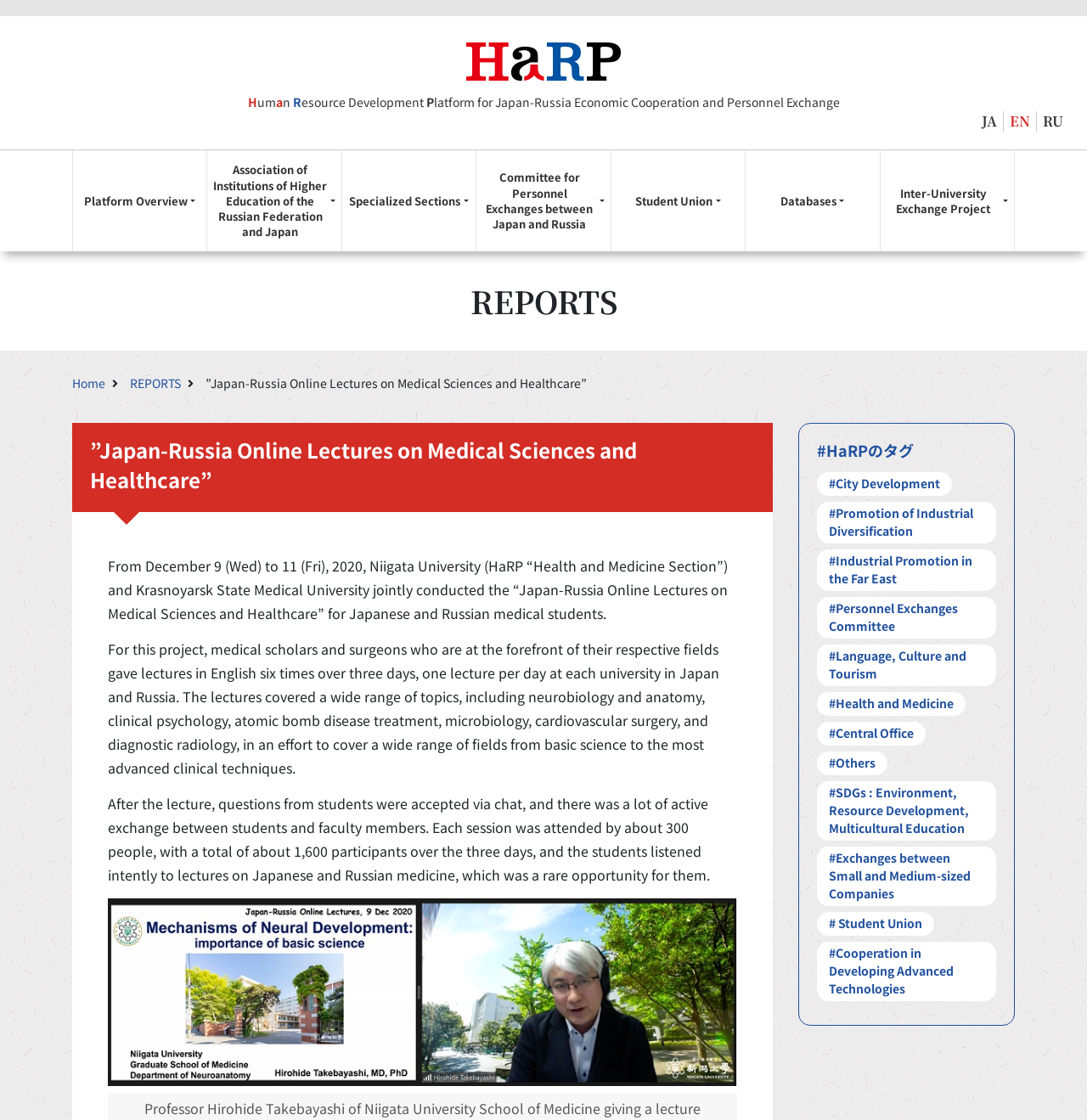Using the provided element description: "Student Union", determine the bounding box coordinates of the corresponding UI element in the screenshot.

[0.562, 0.134, 0.685, 0.225]